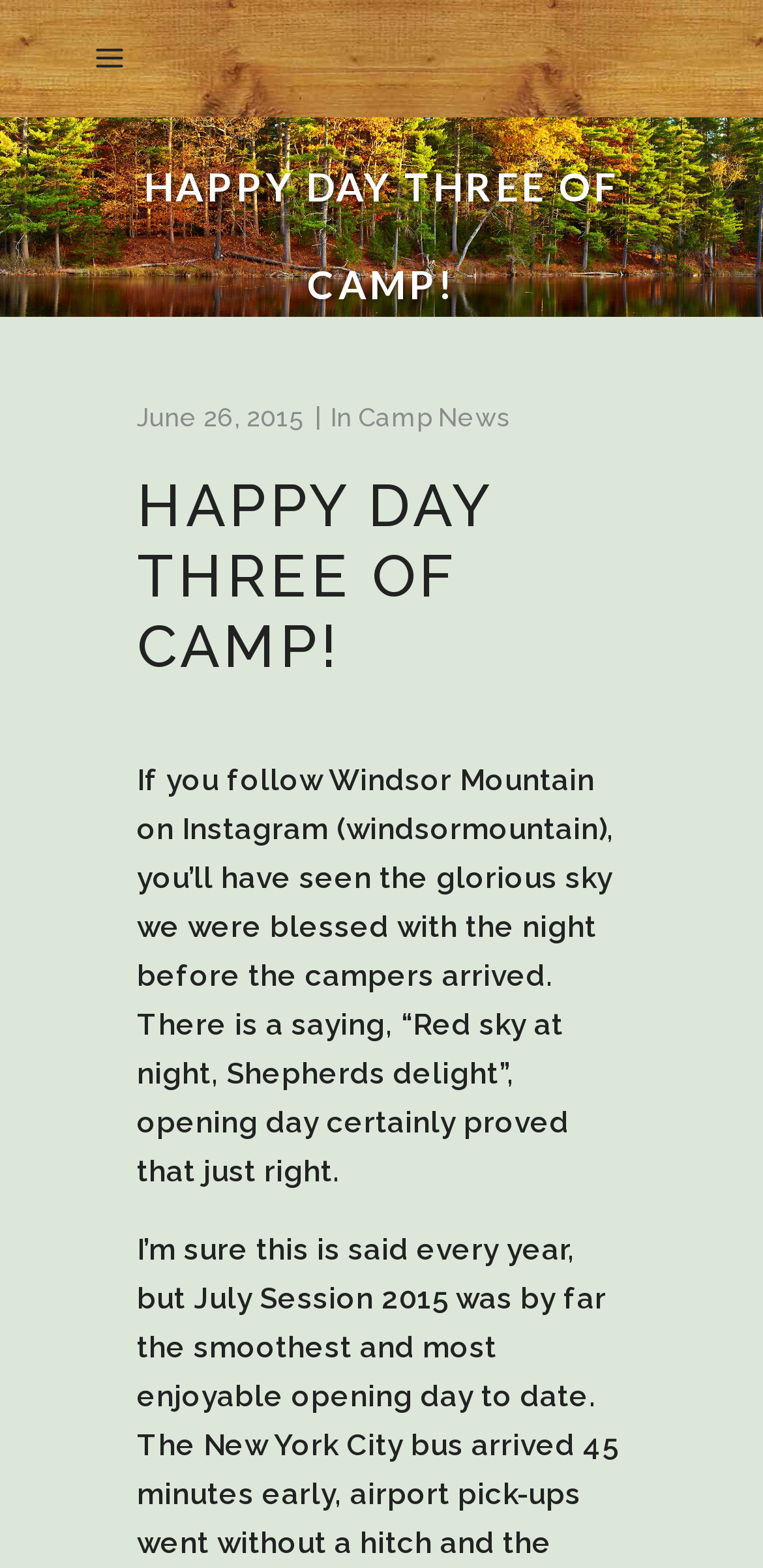What is the name of the Instagram account?
Using the image, elaborate on the answer with as much detail as possible.

I found the name of the Instagram account by reading the paragraph of text that starts with 'If you follow Windsor Mountain on Instagram...' and finding the text '(windsormountain)' which is enclosed in parentheses.